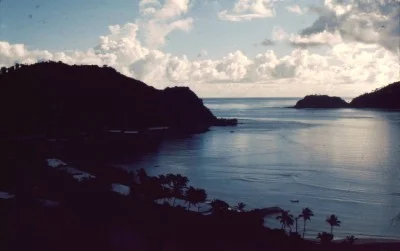Refer to the screenshot and give an in-depth answer to this question: What type of trees line the shore?

The caption specifically mentions that palm trees line the shore, adding to the tropical ambiance of the scene.